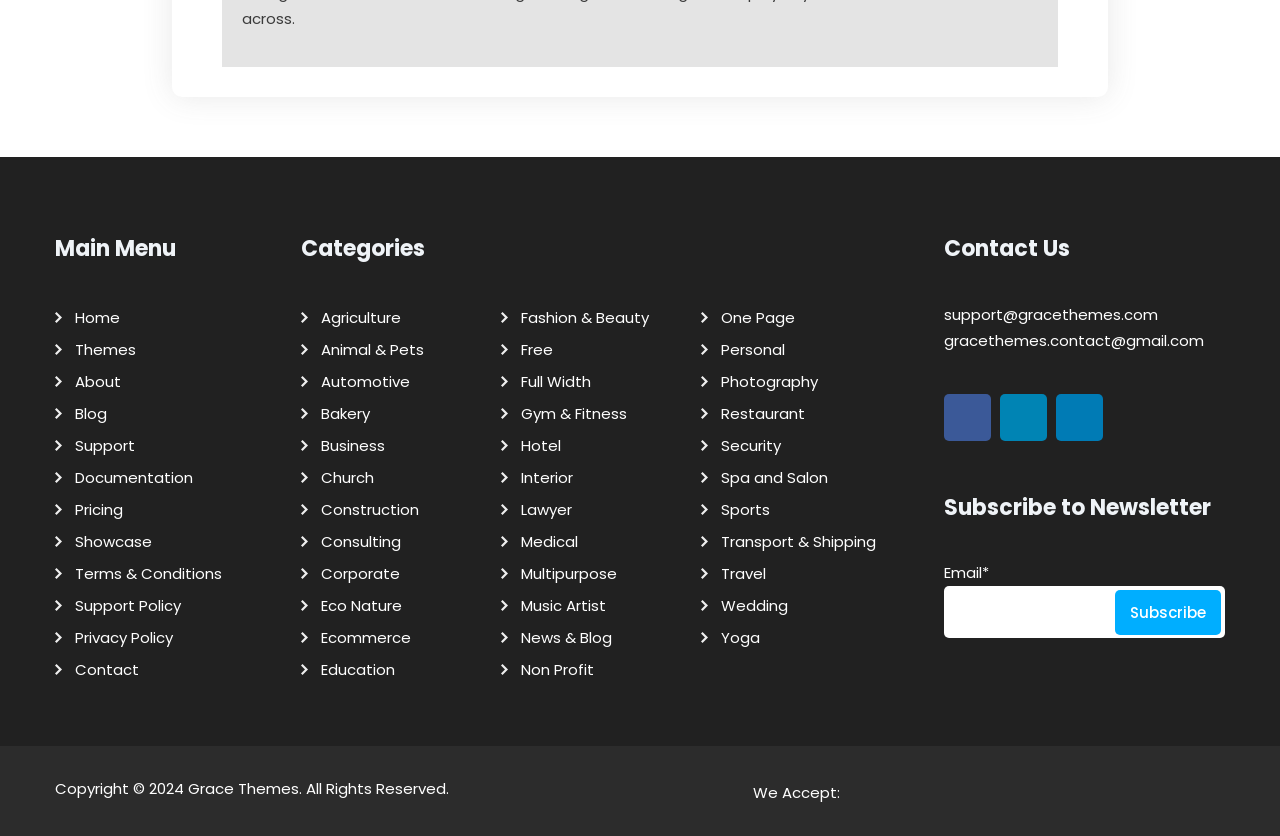Kindly determine the bounding box coordinates of the area that needs to be clicked to fulfill this instruction: "Click on Agriculture".

[0.243, 0.361, 0.313, 0.399]